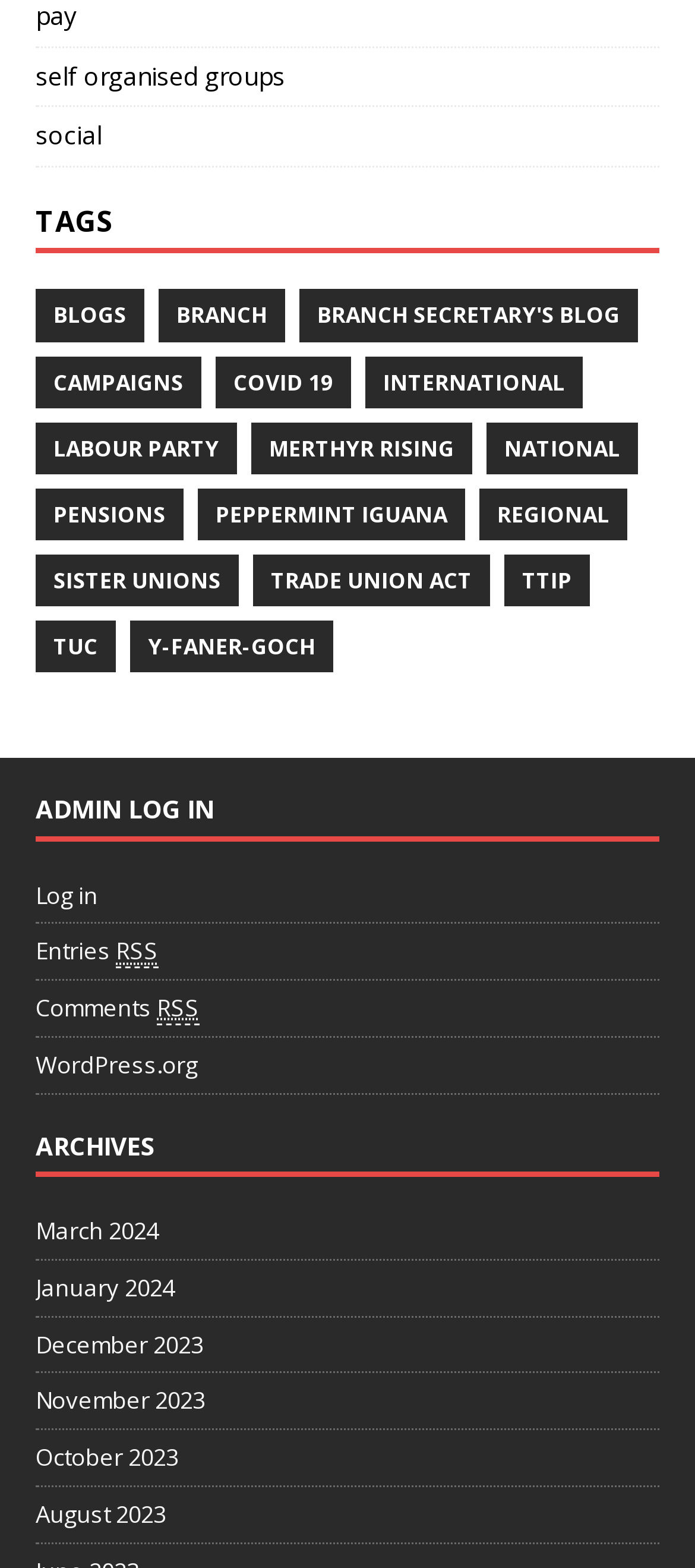Provide the bounding box coordinates for the UI element that is described by this text: "self organised groups". The coordinates should be in the form of four float numbers between 0 and 1: [left, top, right, bottom].

[0.051, 0.03, 0.949, 0.067]